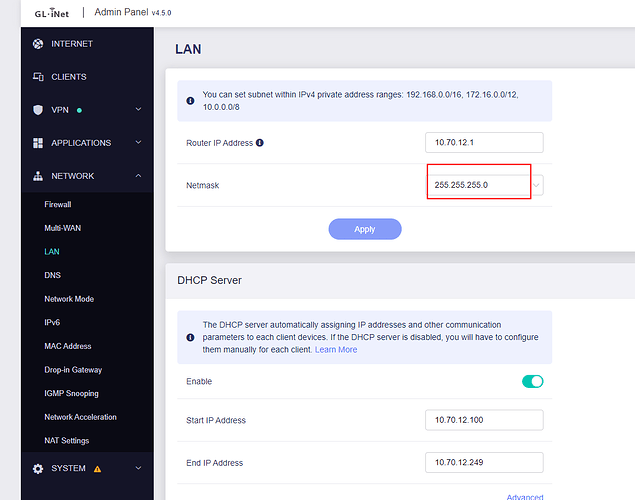Give an elaborate caption for the image.

The image depicts the LAN configuration interface from the GL.iNet Admin Panel, version 4.5.0. The upper section features a LAN settings area where users can set parameters for their network. It highlights the following: the ability to define a subnet using private IP address ranges, specifically mentioning 192.168.0.0/16, 172.16.0.0/12, and 10.0.0.0/8. The "Router IP Address" is shown as 10.70.12.1, and the "Netmask" is prominently displayed as 255.255.255.0, indicating how the IP addresses are to be organized within the network. Below this, there are settings for the DHCP server, which handles IP address allocations and other communication parameters automatically for connected devices, with an option to enable or disable this feature. The design emphasizes clarity and user-friendly navigation for configuring network settings effectively.